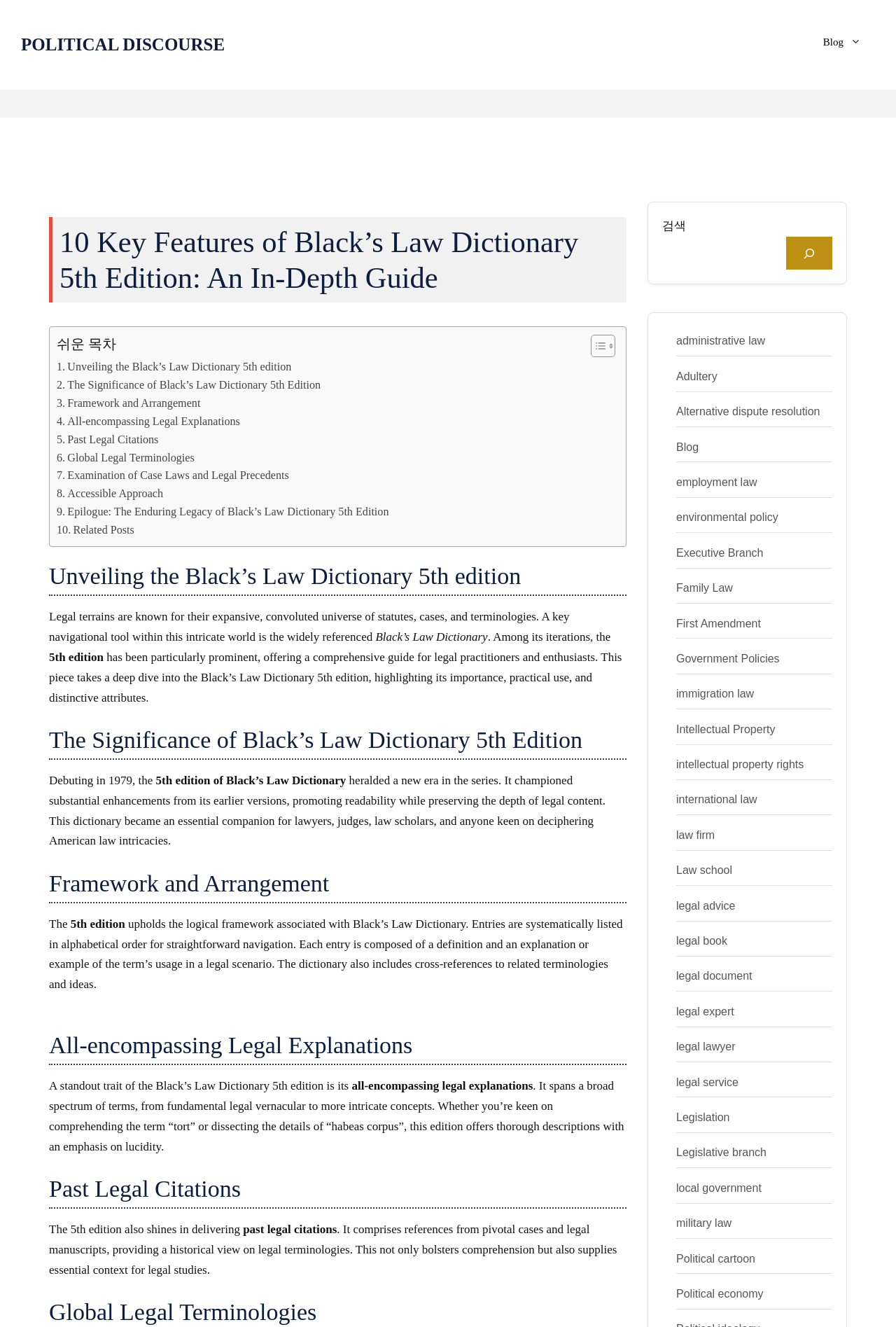Please specify the bounding box coordinates of the area that should be clicked to accomplish the following instruction: "Click on the 'Toggle Table of Content' link". The coordinates should consist of four float numbers between 0 and 1, i.e., [left, top, right, bottom].

[0.648, 0.252, 0.683, 0.27]